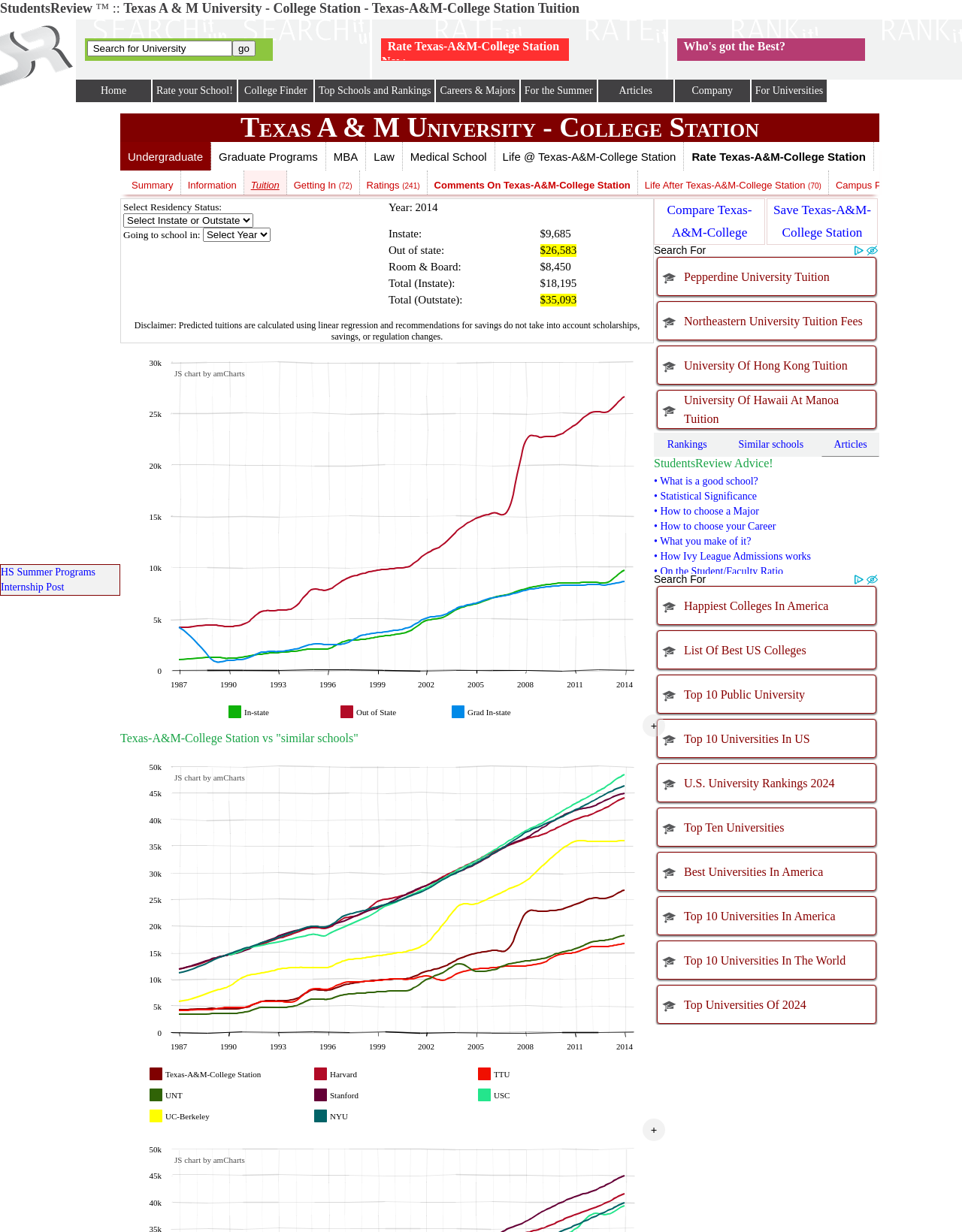What is the name of the university being reviewed?
Refer to the image and give a detailed answer to the question.

The question can be answered by looking at the text in the LayoutTableCell element with the text 'StudentsReview ™ :: Texas A & M University - College Station - Texas-A&M-College Station Tuition'. The name of the university being reviewed is 'Texas A&M University'.